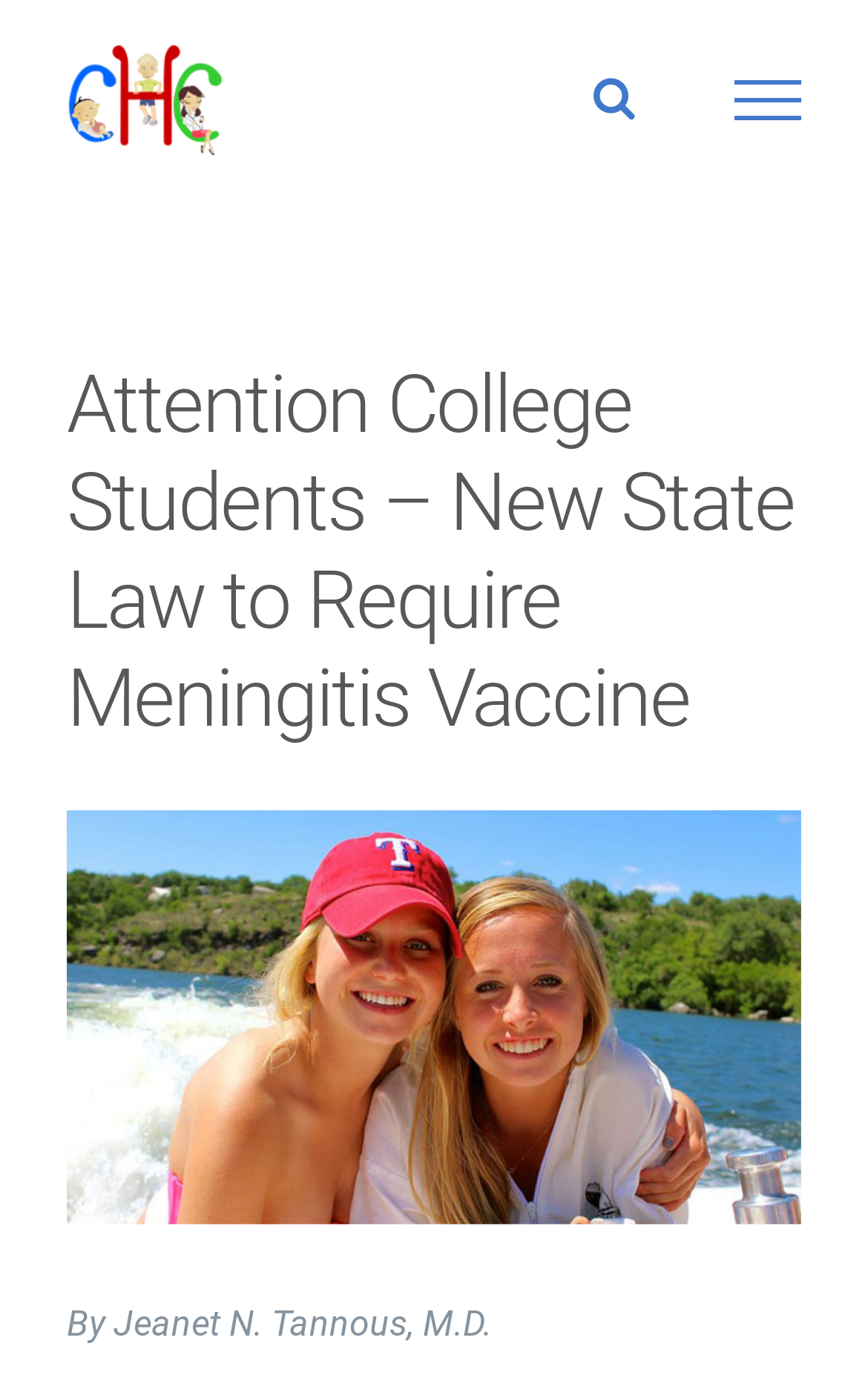Produce an extensive caption that describes everything on the webpage.

The webpage is about a new state law requiring meningitis vaccines for college students. At the top left corner, there is a CHC logo, which is a clickable link. Below the logo, there is a heading that reads "Attention College Students – New State Law to Require Meningitis Vaccine". 

To the right of the logo, there are two hidden links, "Toggle Search" and "Toggle Menu", which are not currently visible. 

Below the heading, there is a link to a blog post titled "Attention College Students – New State Law to Require Meningitis Vaccine", which takes up most of the width of the page. Within this link, there is a smaller text "View Larger Image" at the top left corner. 

At the bottom of the page, there is a text "By Jeanet N. Tannous, M.D.", which is likely the author's credit.